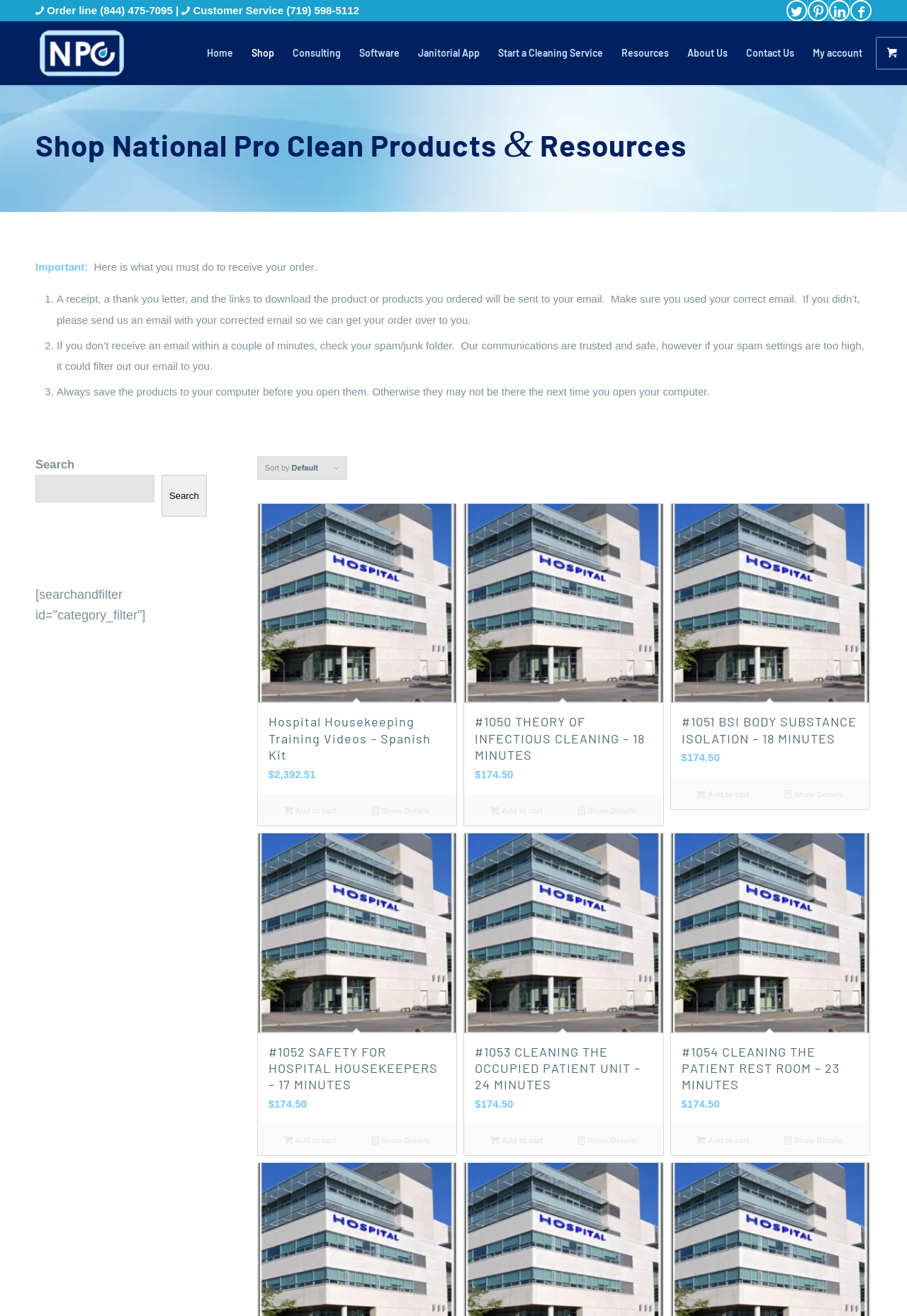Determine the bounding box coordinates for the area you should click to complete the following instruction: "View Hospital Housekeeping Training Videos – Spanish Kit product details".

[0.284, 0.383, 0.503, 0.604]